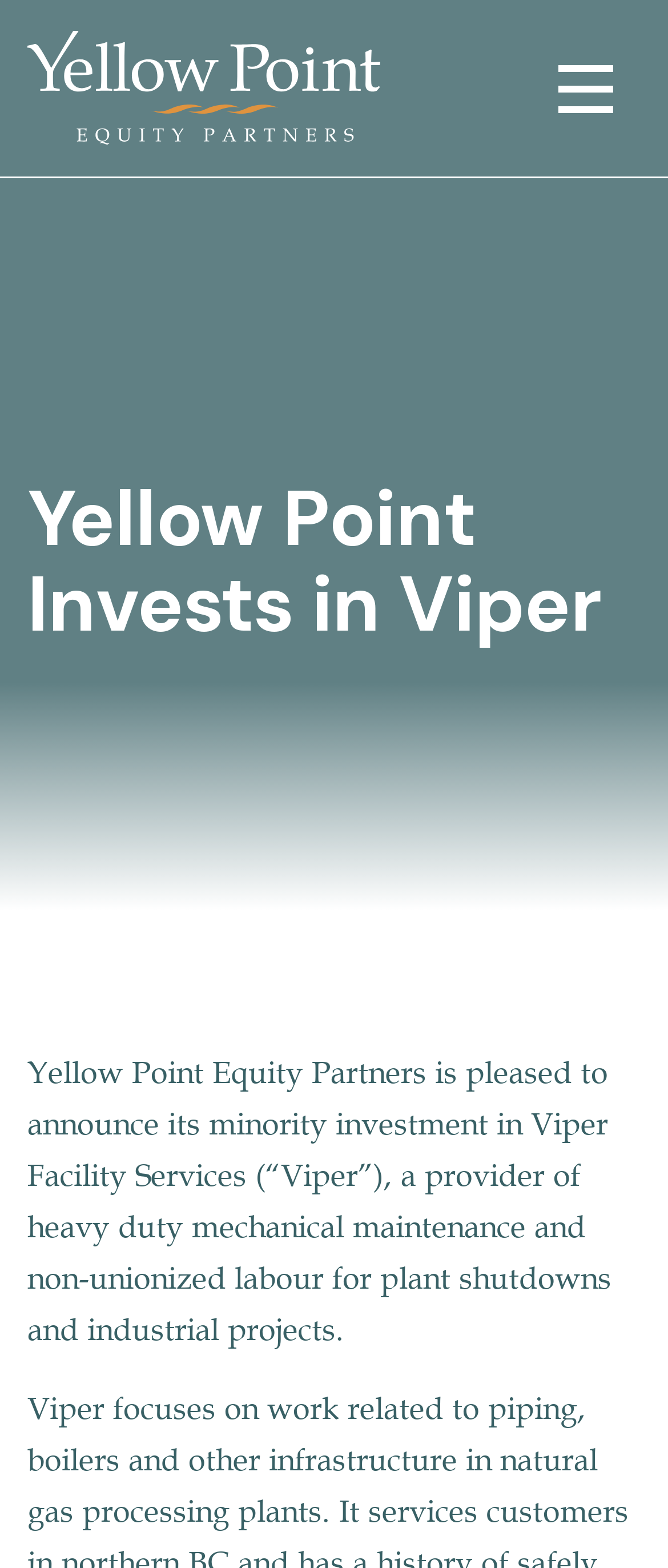Find the main header of the webpage and produce its text content.

Yellow Point Invests in Viper